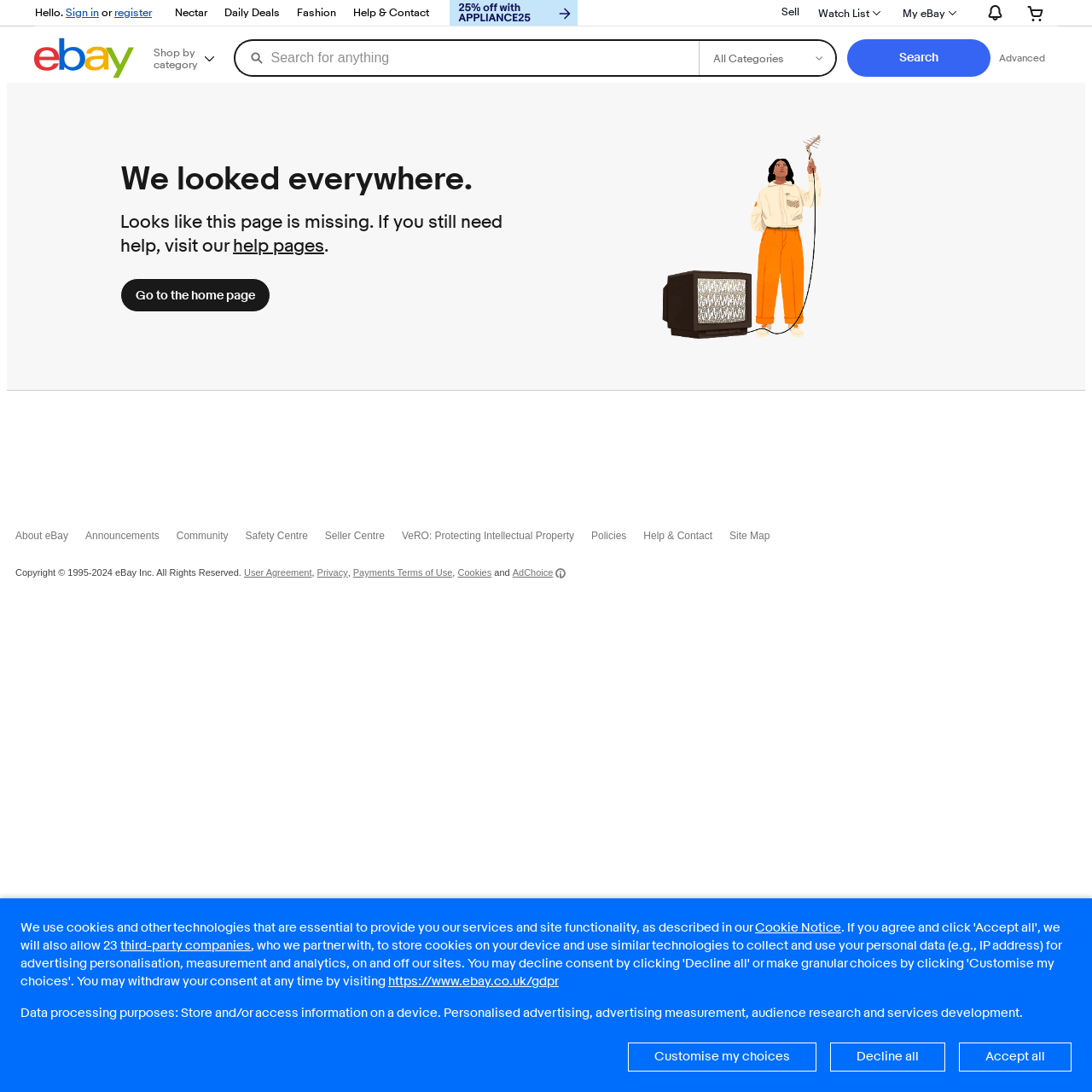Please identify the bounding box coordinates of the element on the webpage that should be clicked to follow this instruction: "Search for anything". The bounding box coordinates should be given as four float numbers between 0 and 1, formatted as [left, top, right, bottom].

[0.217, 0.038, 0.637, 0.069]